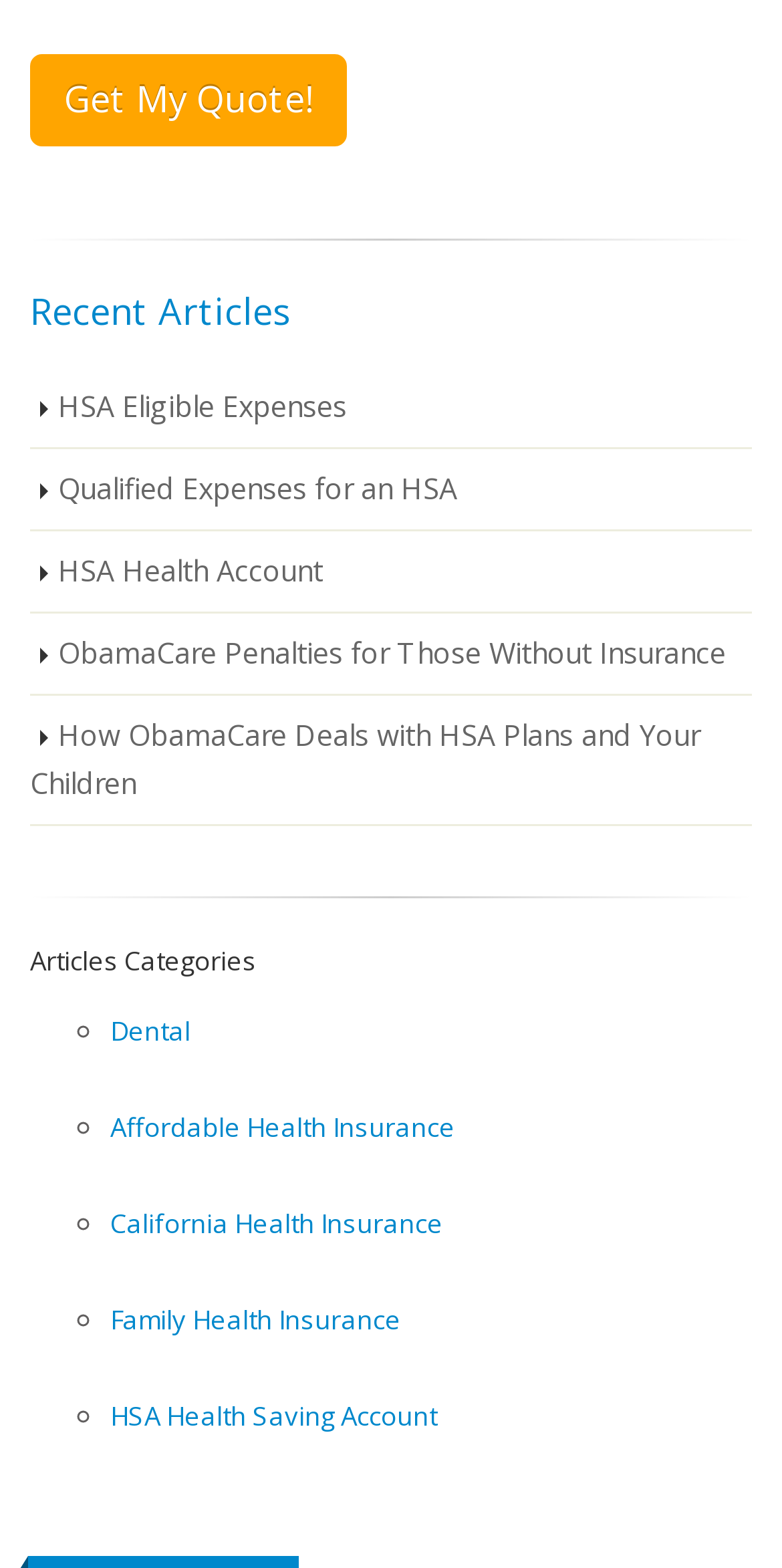Locate the bounding box coordinates of the UI element described by: "HSA Health Saving Account". The bounding box coordinates should consist of four float numbers between 0 and 1, i.e., [left, top, right, bottom].

[0.141, 0.891, 0.559, 0.914]